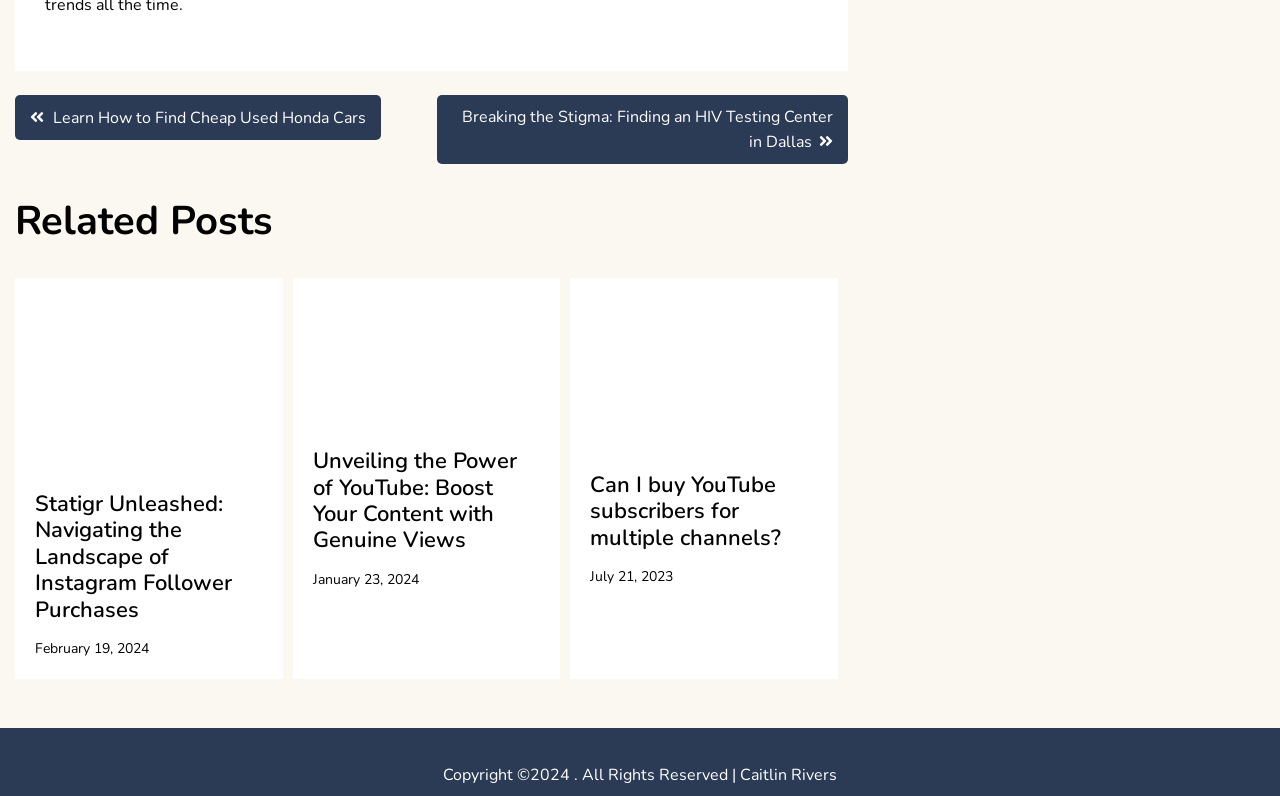Kindly determine the bounding box coordinates of the area that needs to be clicked to fulfill this instruction: "Explore 'Can I buy YouTube subscribers for multiple channels?'".

[0.461, 0.59, 0.61, 0.694]